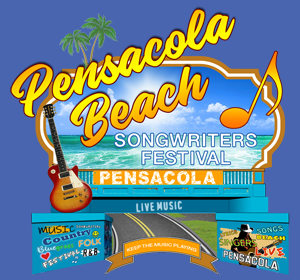What is the focus of the festival?
Please provide a single word or phrase as the answer based on the screenshot.

Songwriting